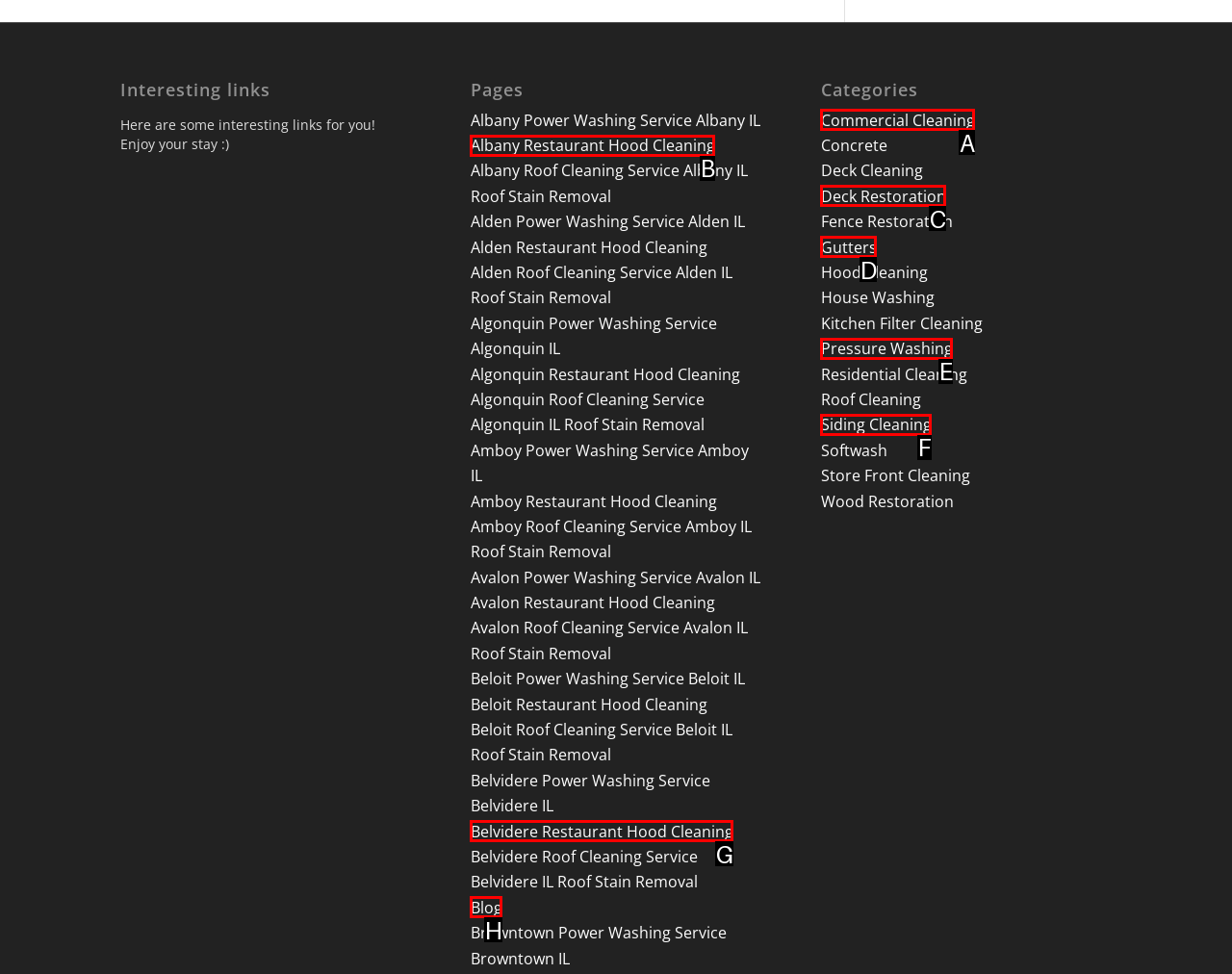Based on the provided element description: Siding Cleaning, identify the best matching HTML element. Respond with the corresponding letter from the options shown.

F